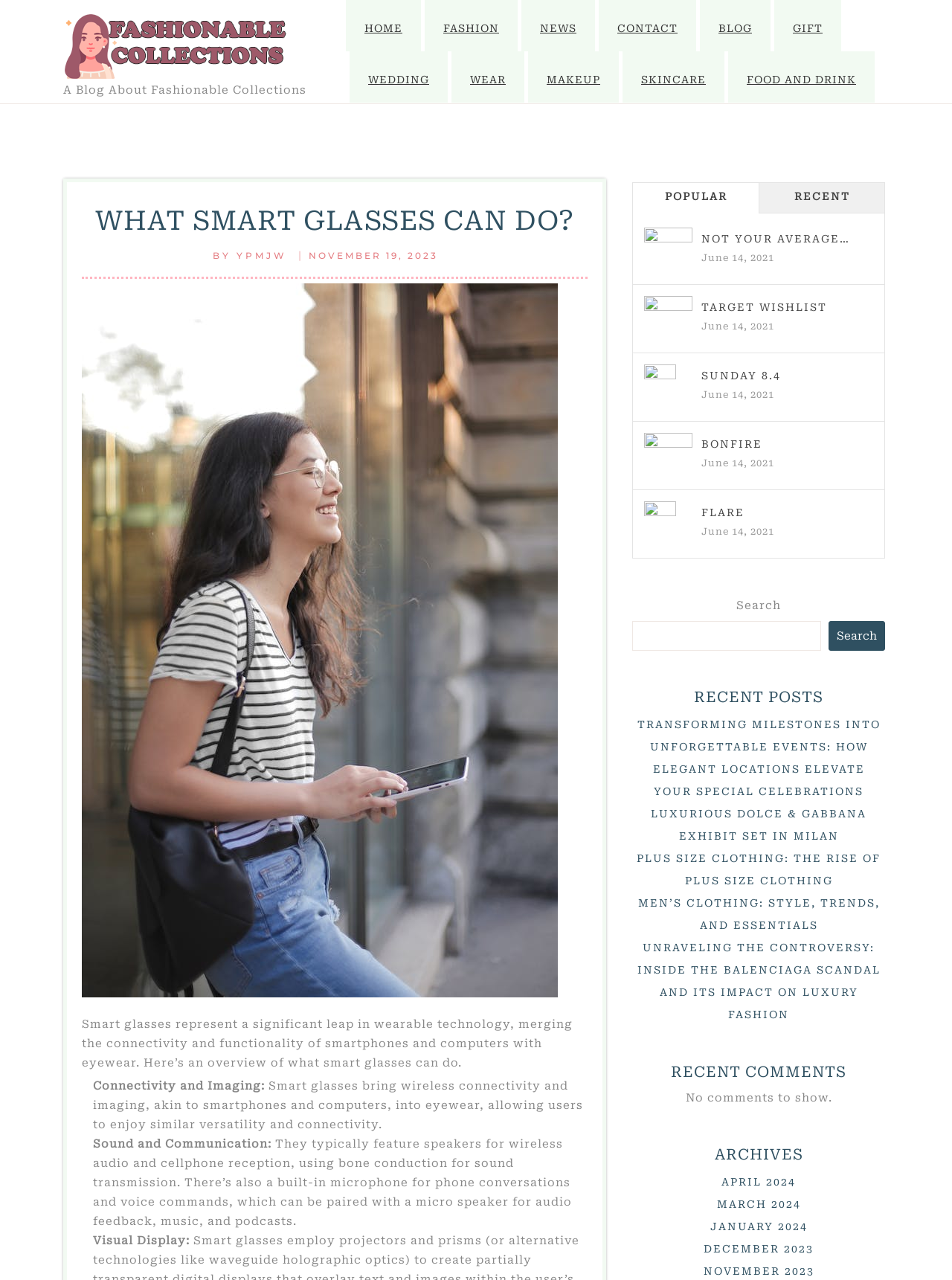Answer the question in one word or a short phrase:
How many links are there in the main navigation menu?

6